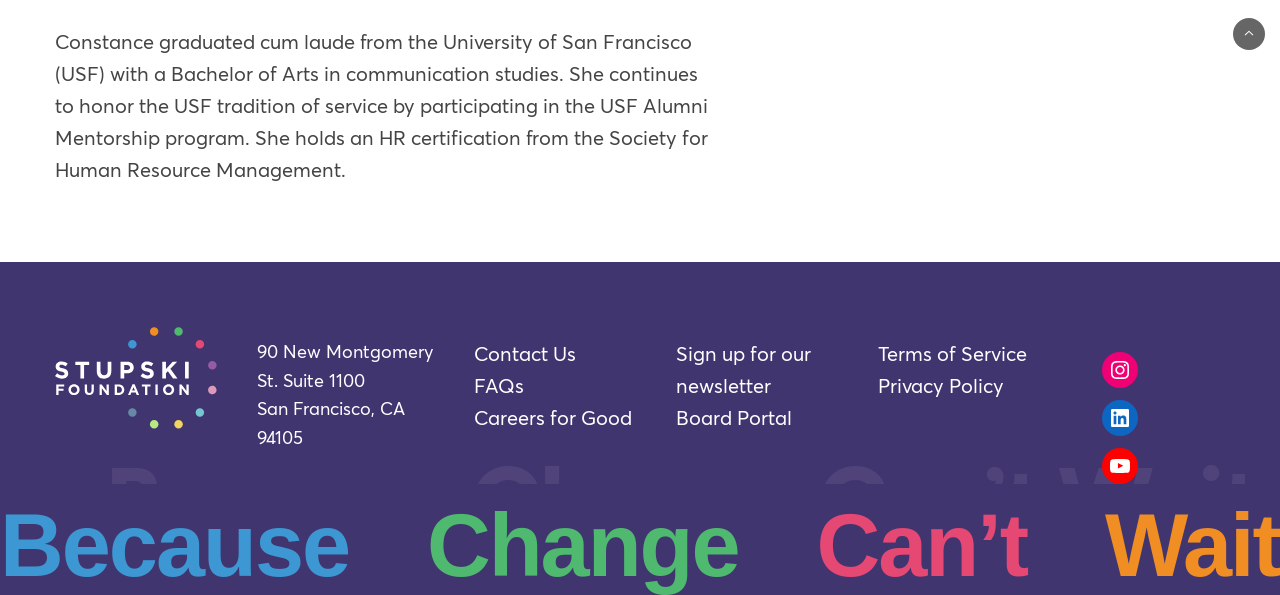Provide a one-word or short-phrase response to the question:
What is the purpose of the 'Contact Us' link?

To contact the organization